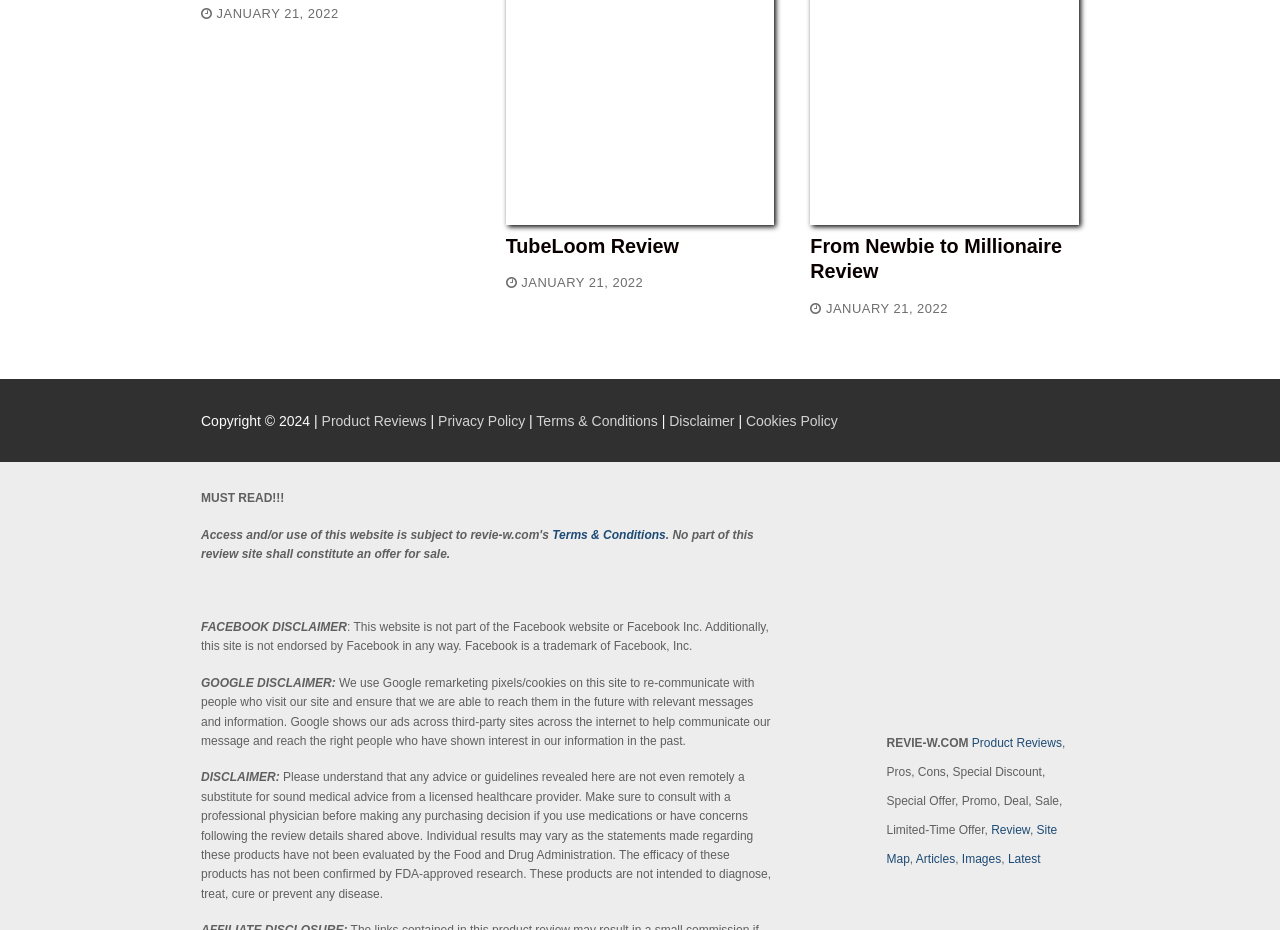Using details from the image, please answer the following question comprehensively:
What type of content is available on the website?

The type of content available on the website can be inferred from the link element with the text 'Product Reviews' which is located at the bottom of the webpage, suggesting that the website provides reviews of products.